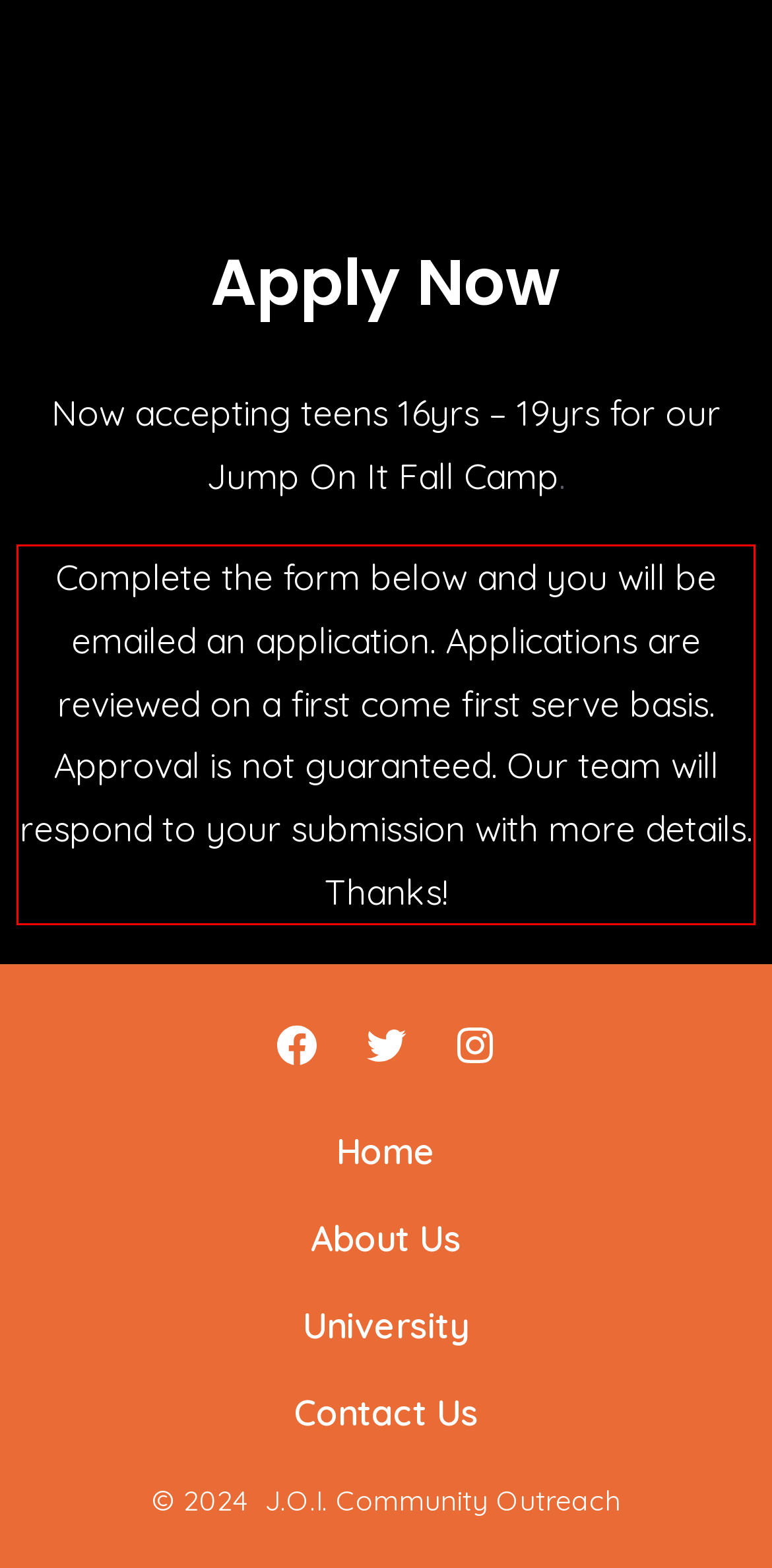From the given screenshot of a webpage, identify the red bounding box and extract the text content within it.

Complete the form below and you will be emailed an application. Applications are reviewed on a first come first serve basis. Approval is not guaranteed. Our team will respond to your submission with more details. Thanks!